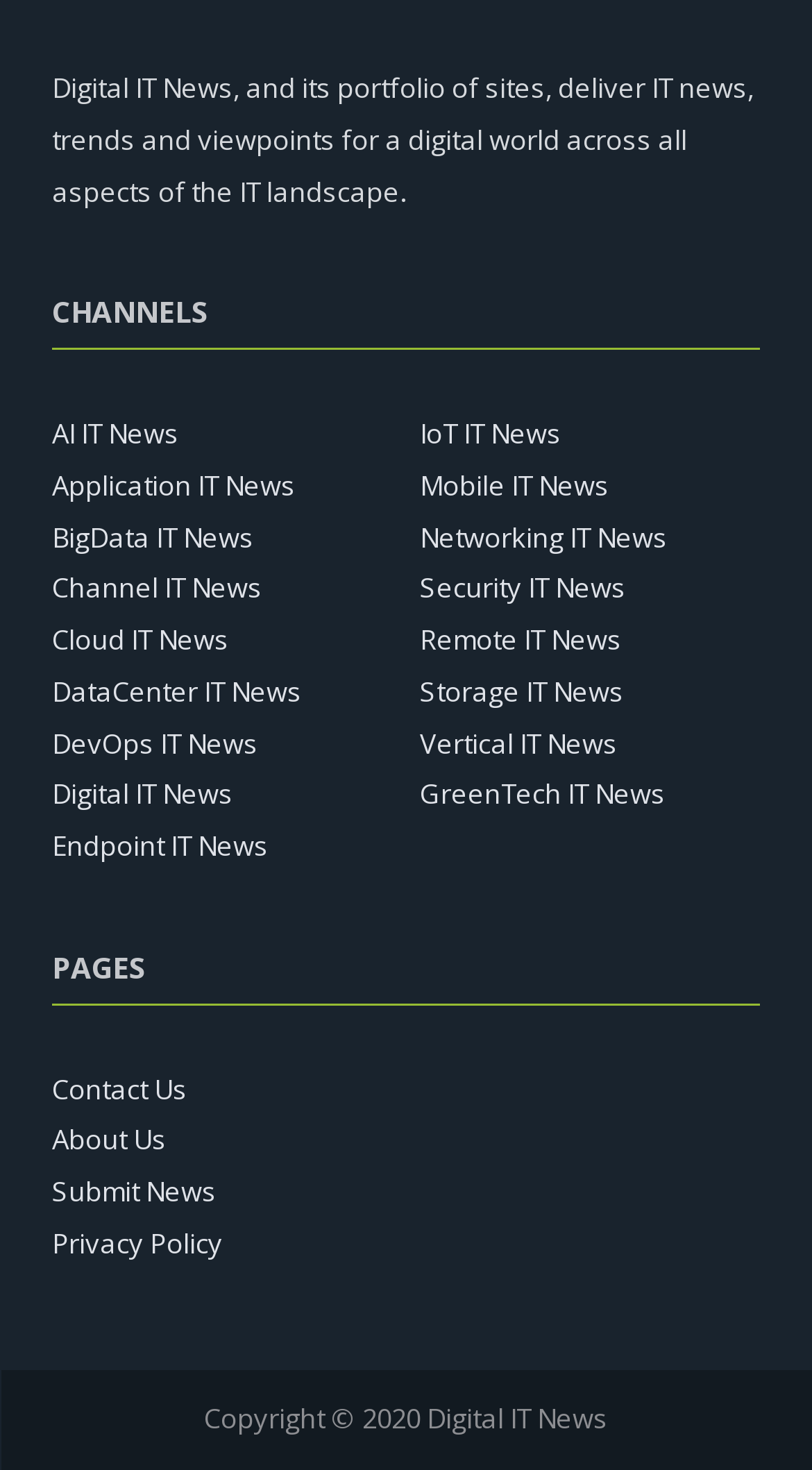Find the bounding box coordinates of the clickable element required to execute the following instruction: "Go to About Us page". Provide the coordinates as four float numbers between 0 and 1, i.e., [left, top, right, bottom].

[0.064, 0.762, 0.205, 0.788]